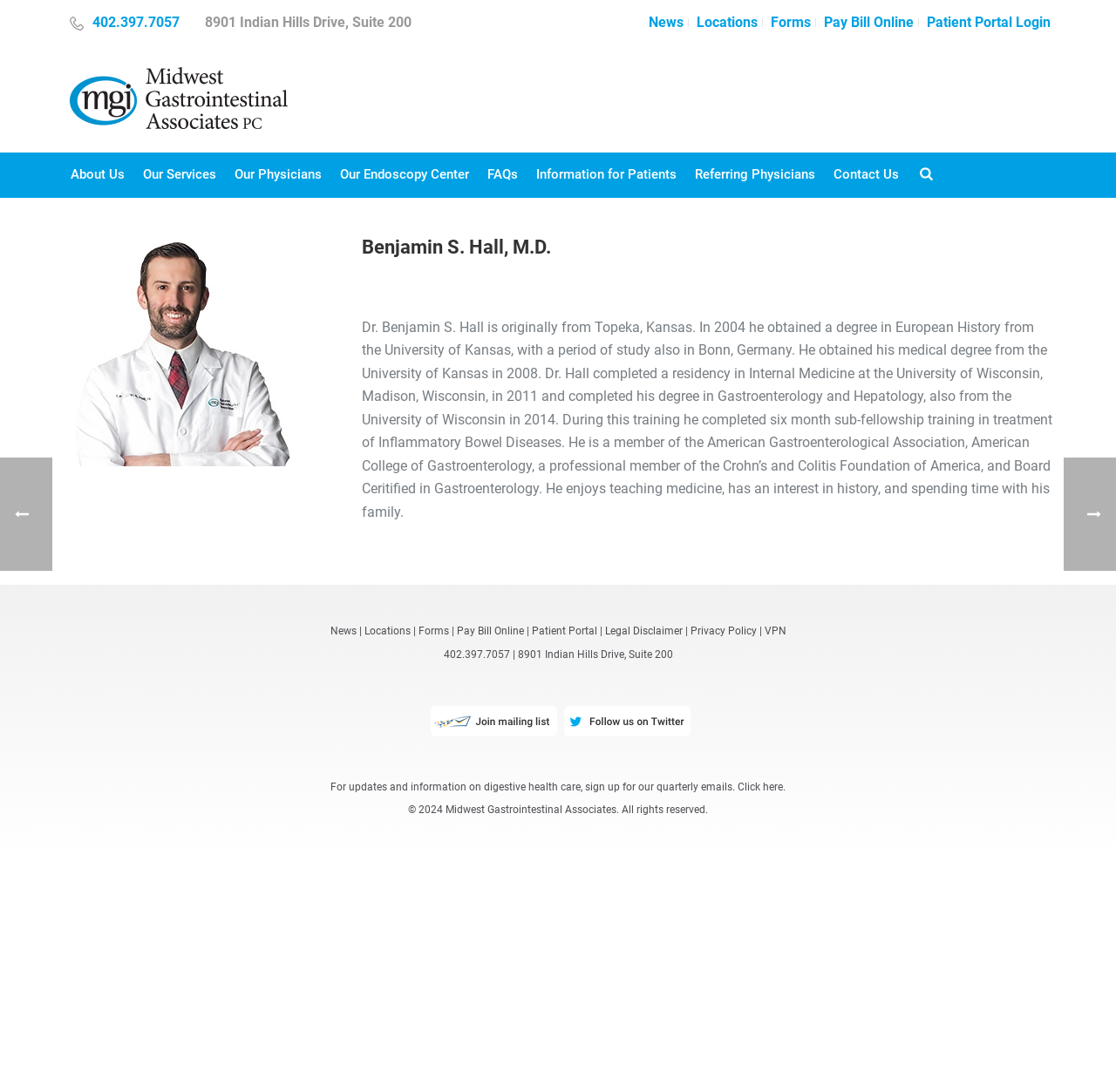What is the phone number of the doctor's office?
Use the information from the screenshot to give a comprehensive response to the question.

The phone number is mentioned in the text '402.397.7057' which is located below the doctor's image and also in the footer section of the webpage.